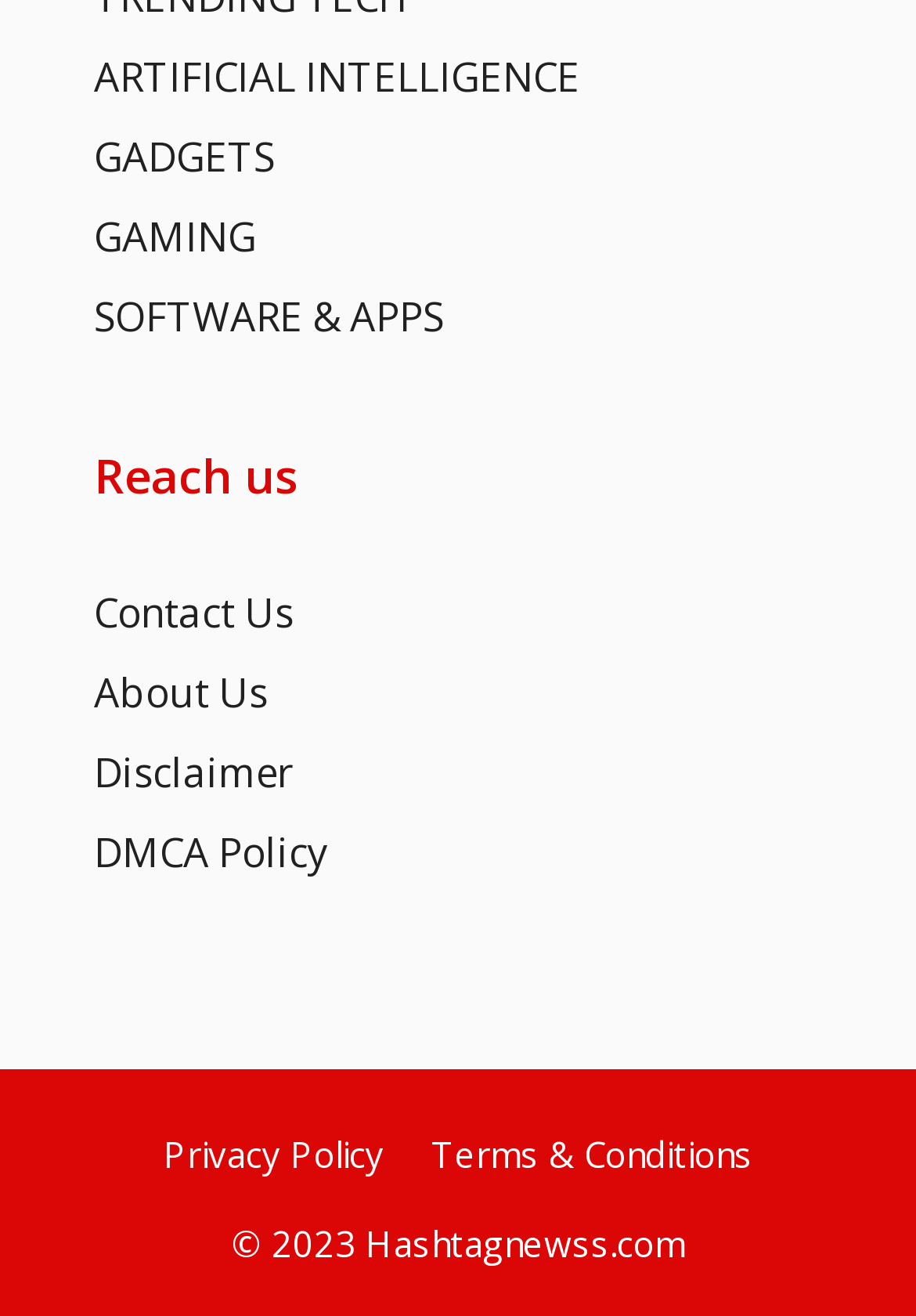Could you specify the bounding box coordinates for the clickable section to complete the following instruction: "Check the Privacy Policy"?

[0.178, 0.859, 0.419, 0.895]